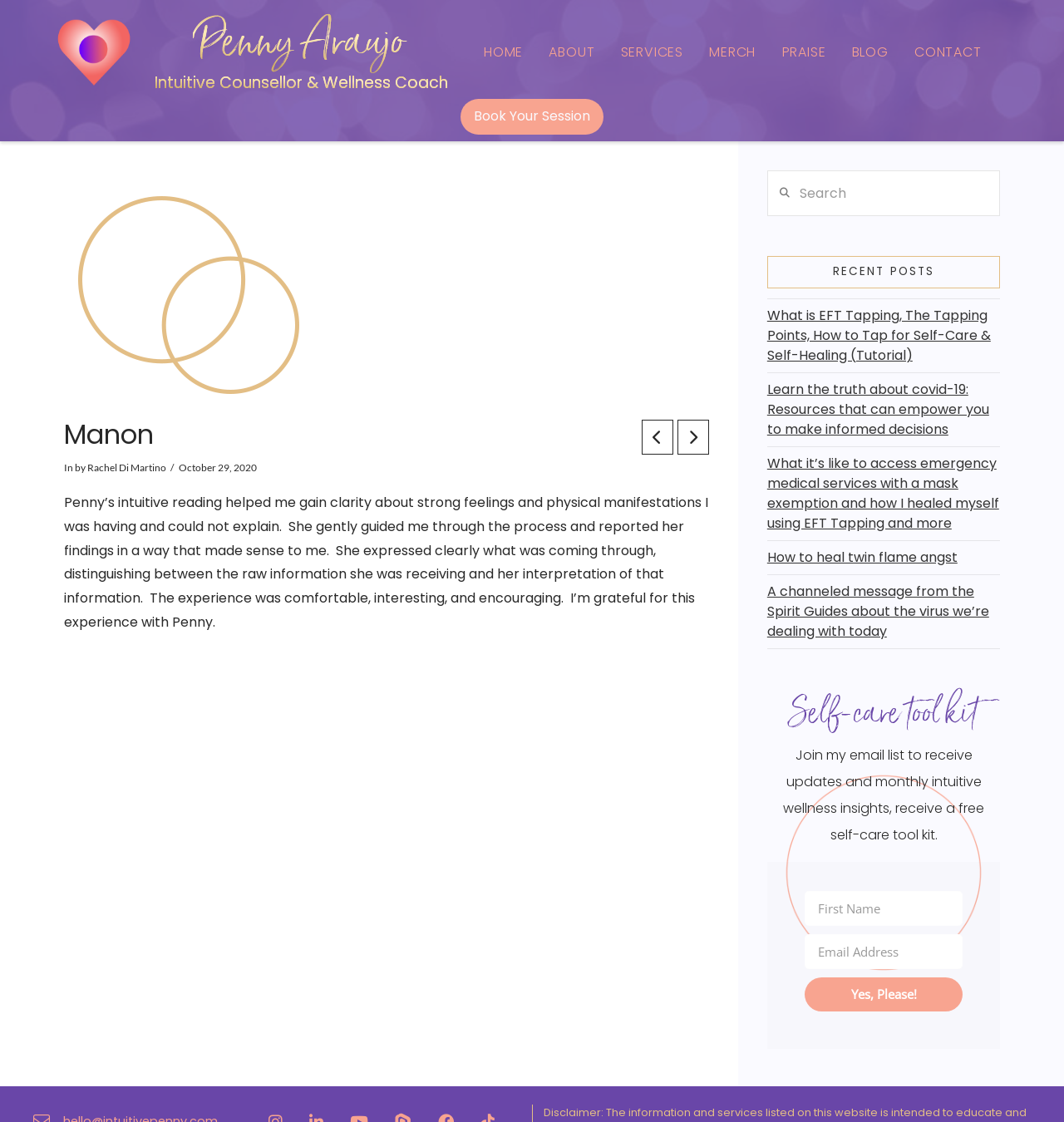From the details in the image, provide a thorough response to the question: What is the name of the intuitive counsellor and wellness coach?

The name of the intuitive counsellor and wellness coach can be found in the header section of the webpage, where it is written as 'Manon - Penny Araujo, Intuitive Counsellor & Wellness Coach'.